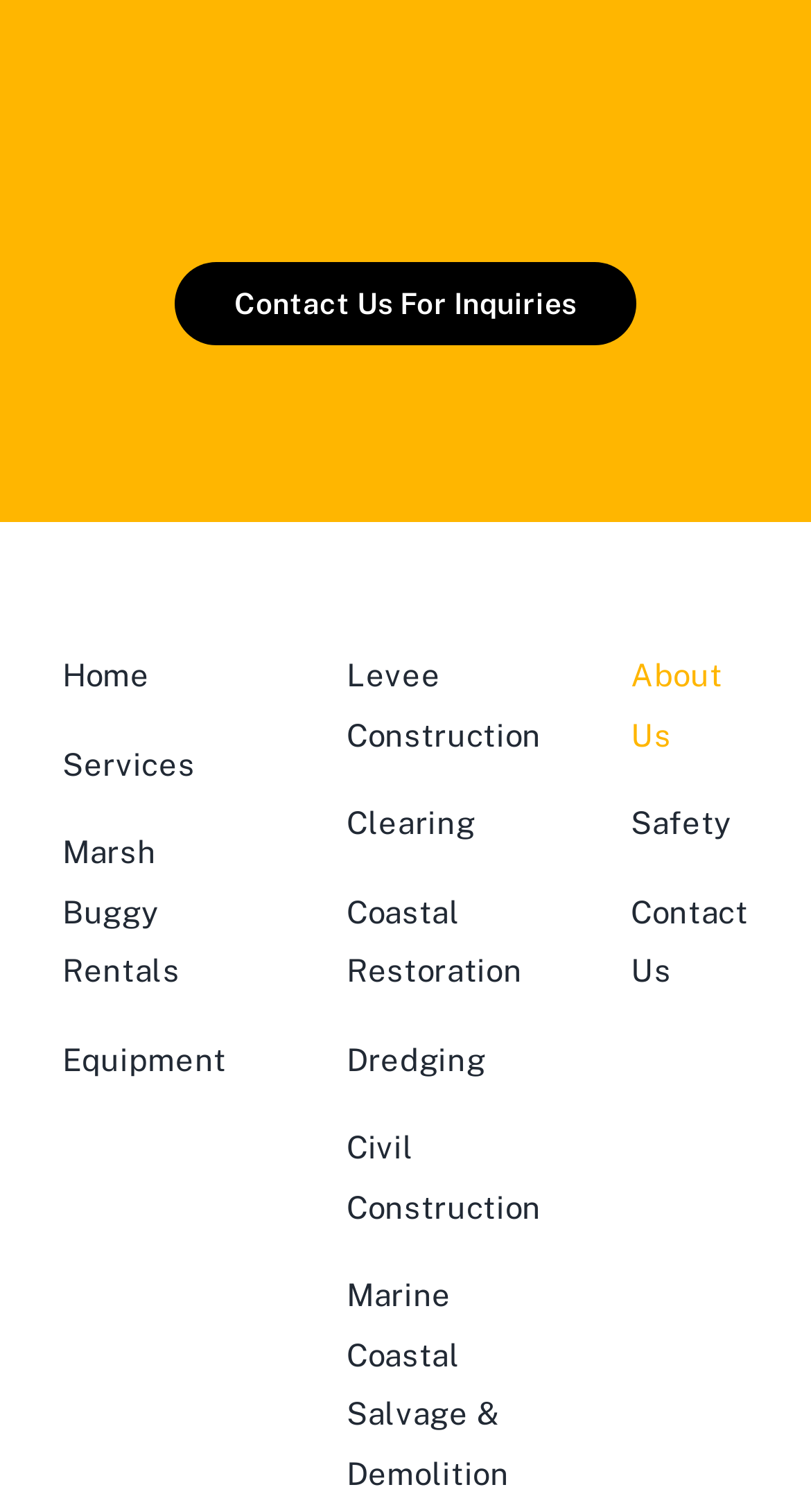Determine the bounding box coordinates of the region I should click to achieve the following instruction: "Contact Us". Ensure the bounding box coordinates are four float numbers between 0 and 1, i.e., [left, top, right, bottom].

[0.778, 0.584, 0.923, 0.663]